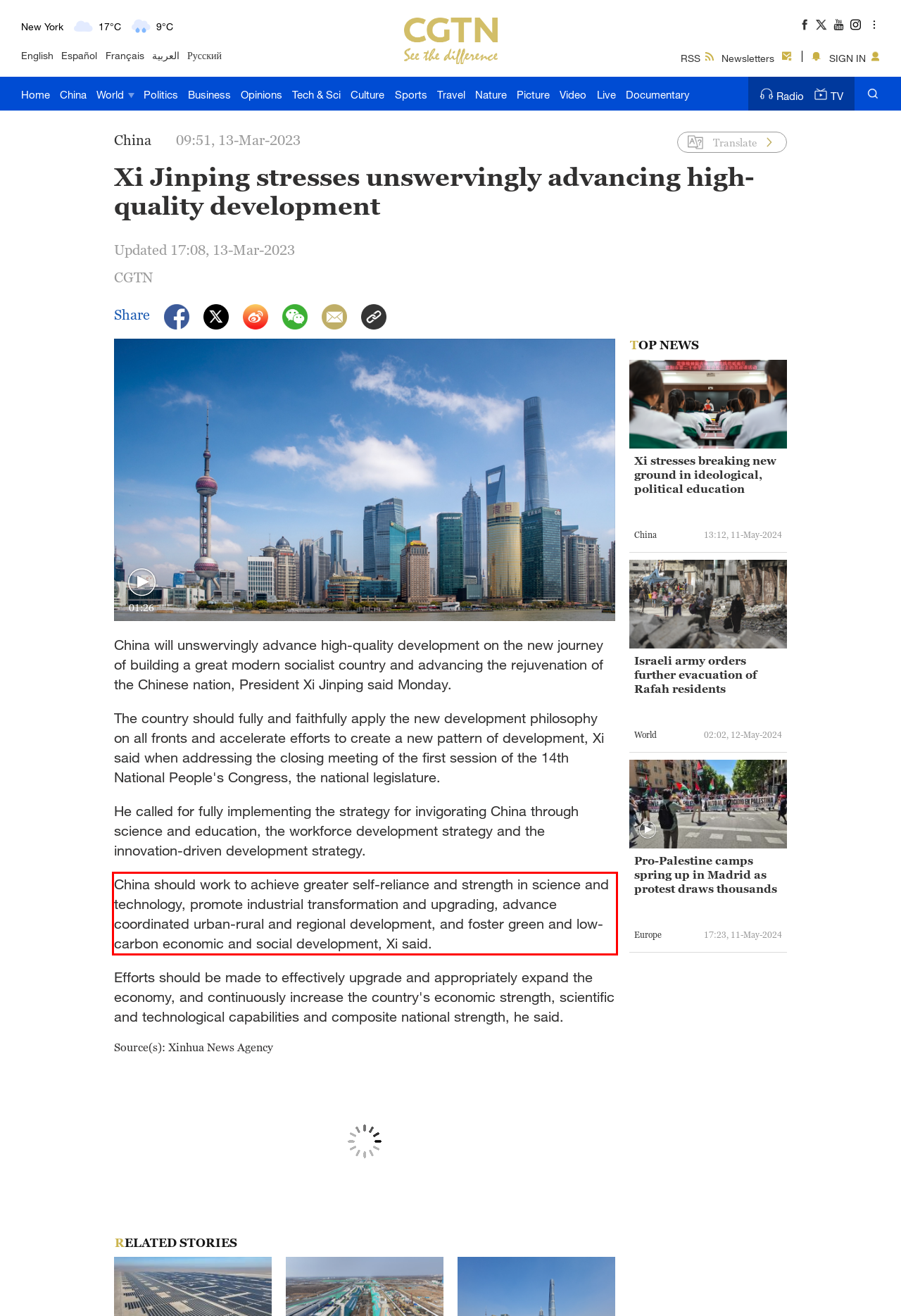Given a screenshot of a webpage containing a red rectangle bounding box, extract and provide the text content found within the red bounding box.

China should work to achieve greater self-reliance and strength in science and technology, promote industrial transformation and upgrading, advance coordinated urban-rural and regional development, and foster green and low-carbon economic and social development, Xi said.